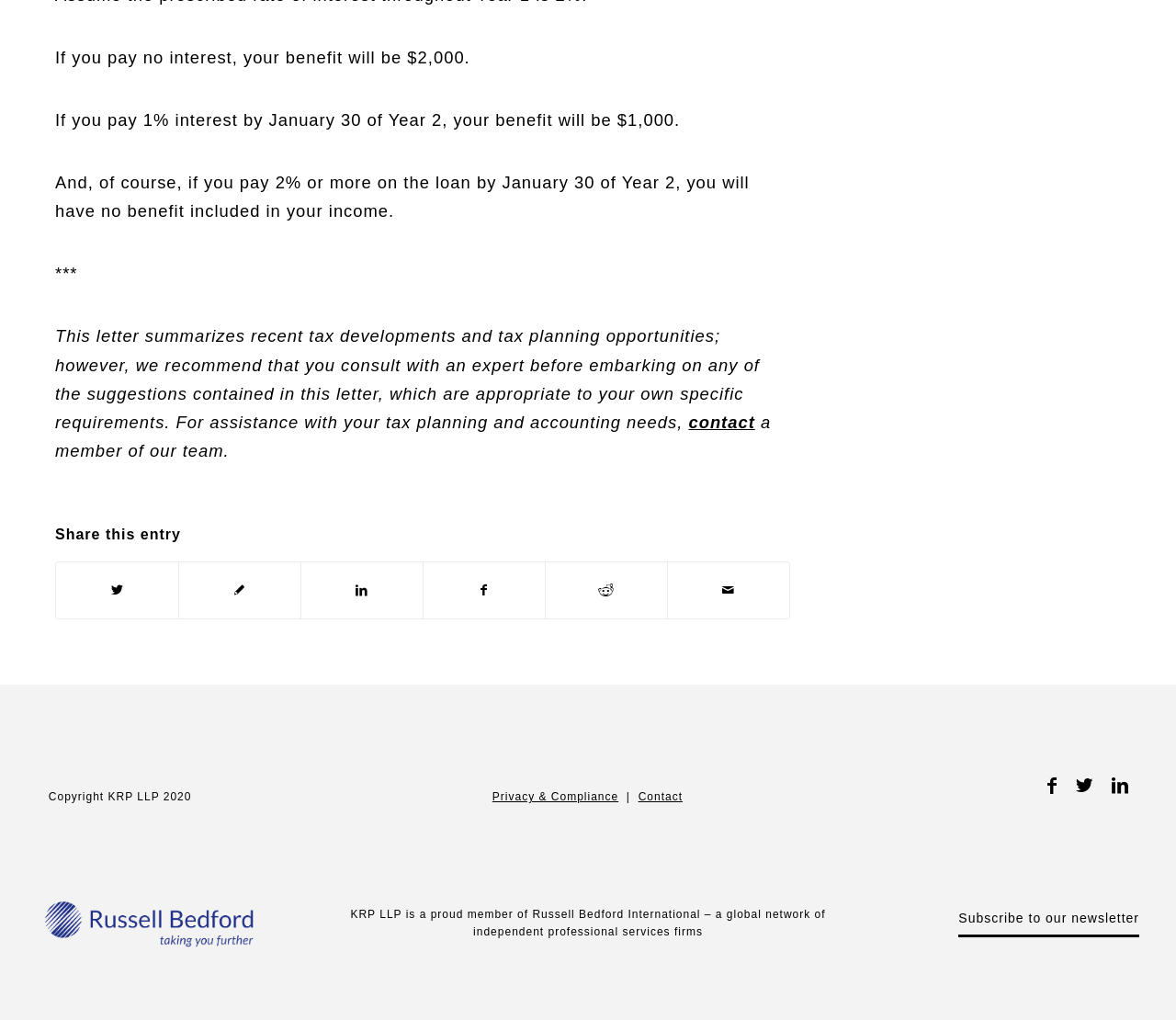Find the bounding box coordinates of the clickable area that will achieve the following instruction: "contact a member of the team".

[0.585, 0.405, 0.642, 0.423]